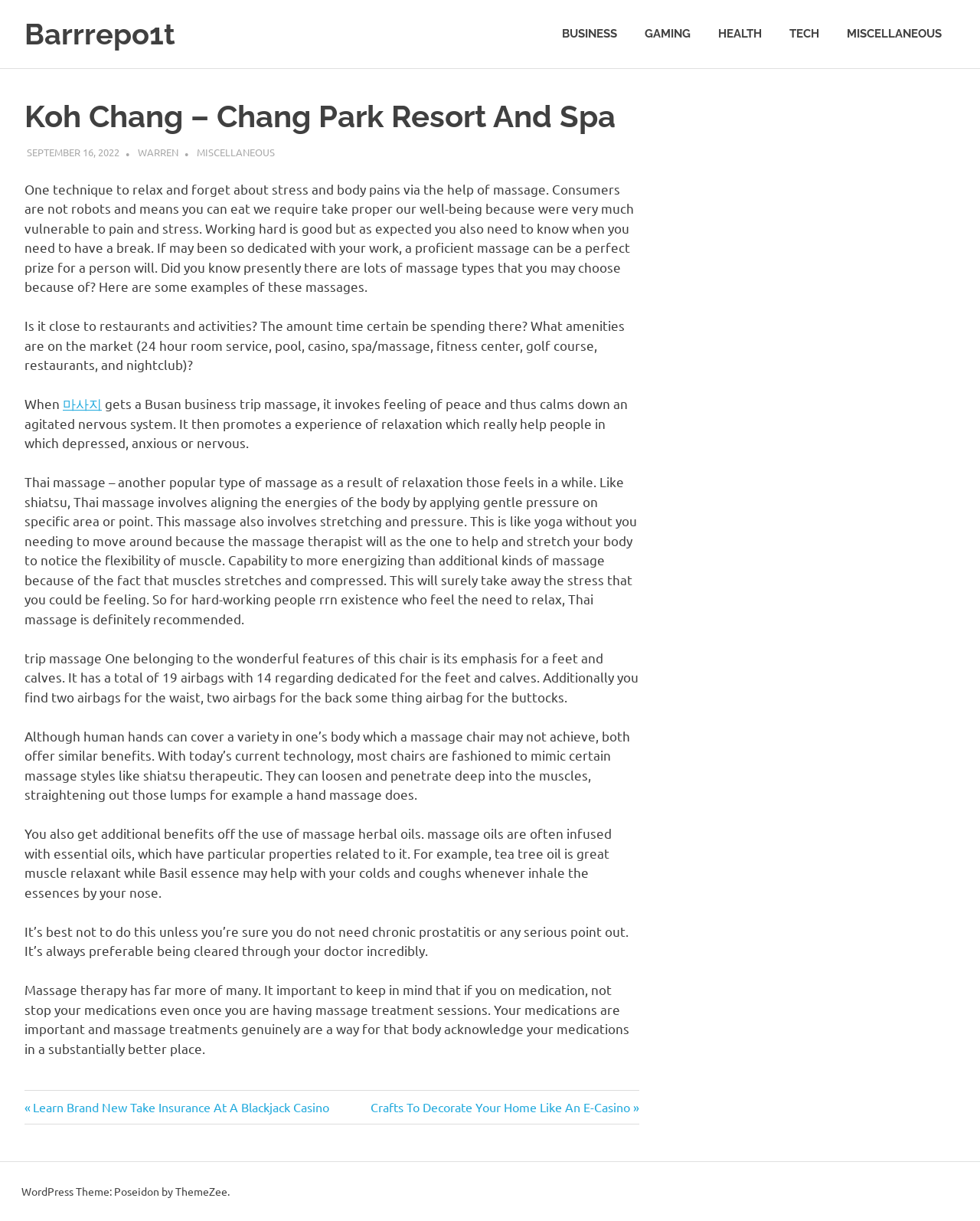Could you find the bounding box coordinates of the clickable area to complete this instruction: "Click on the '마사지' link"?

[0.064, 0.324, 0.104, 0.337]